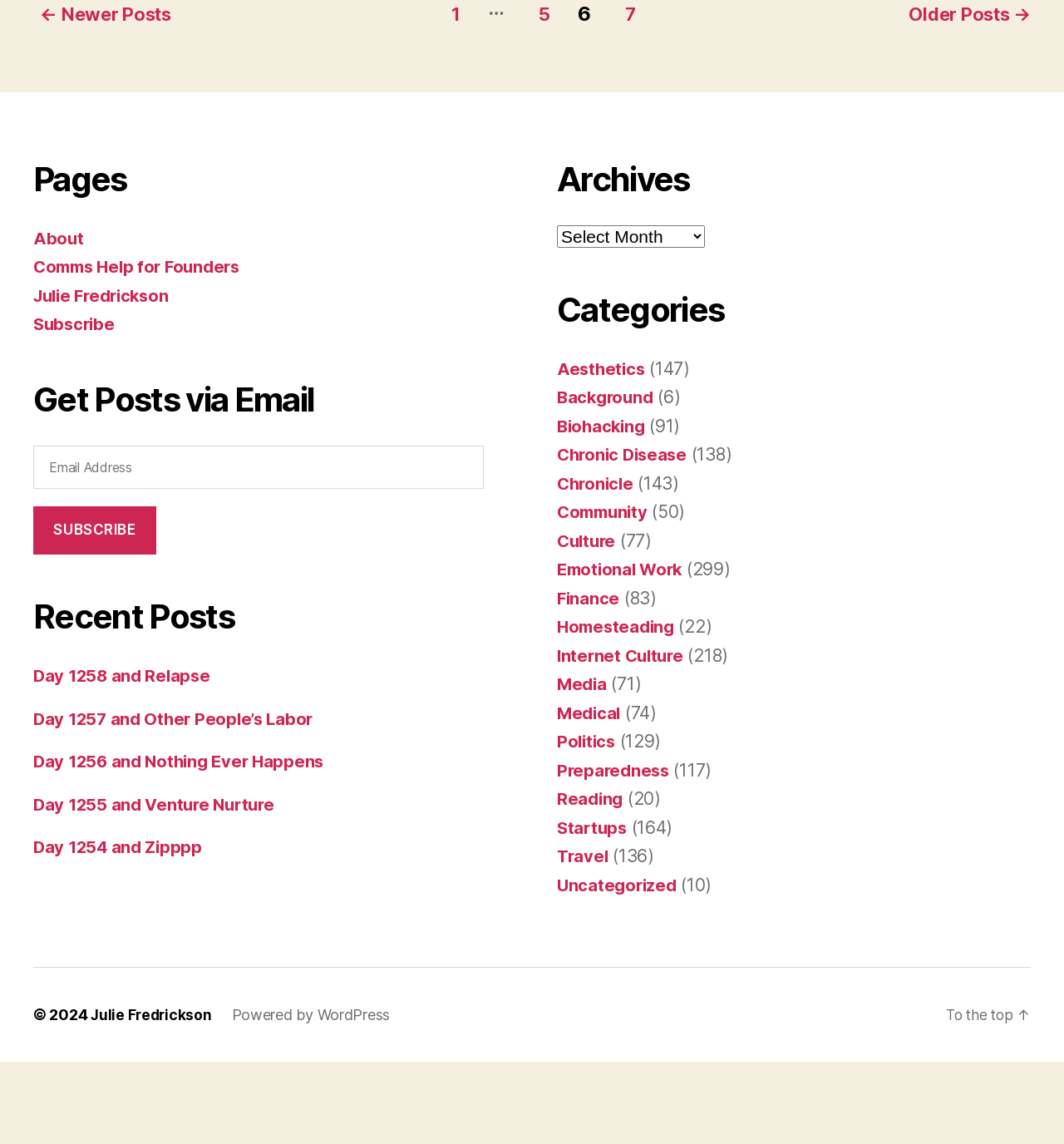Please find the bounding box for the UI element described by: "Startups".

[0.523, 0.786, 0.592, 0.804]